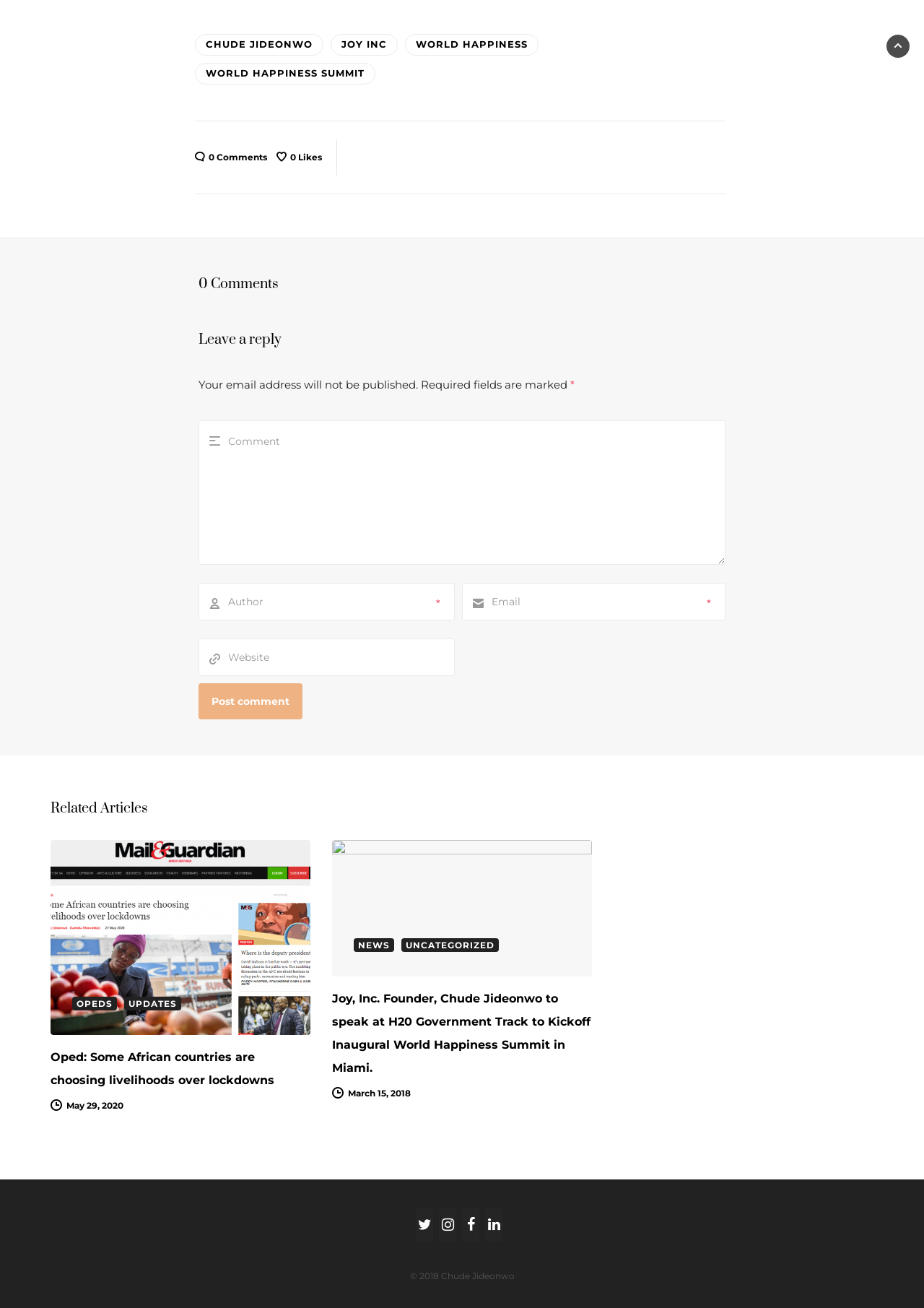Determine the bounding box coordinates of the clickable region to execute the instruction: "Read the article 'Oped: Some African countries are choosing livelihoods over lockdowns'". The coordinates should be four float numbers between 0 and 1, denoted as [left, top, right, bottom].

[0.055, 0.799, 0.336, 0.835]